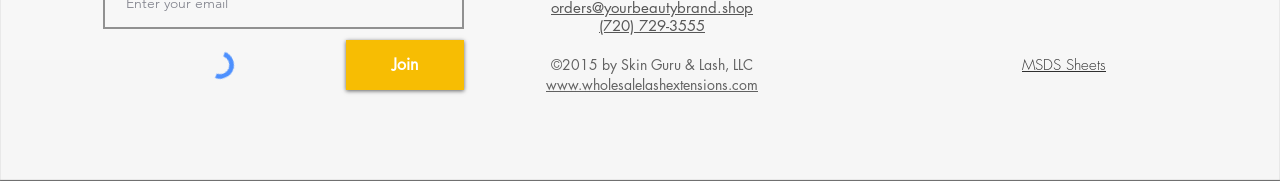Determine the bounding box coordinates of the clickable area required to perform the following instruction: "Go to www.wholesalelashextensions.com". The coordinates should be represented as four float numbers between 0 and 1: [left, top, right, bottom].

[0.427, 0.421, 0.592, 0.52]